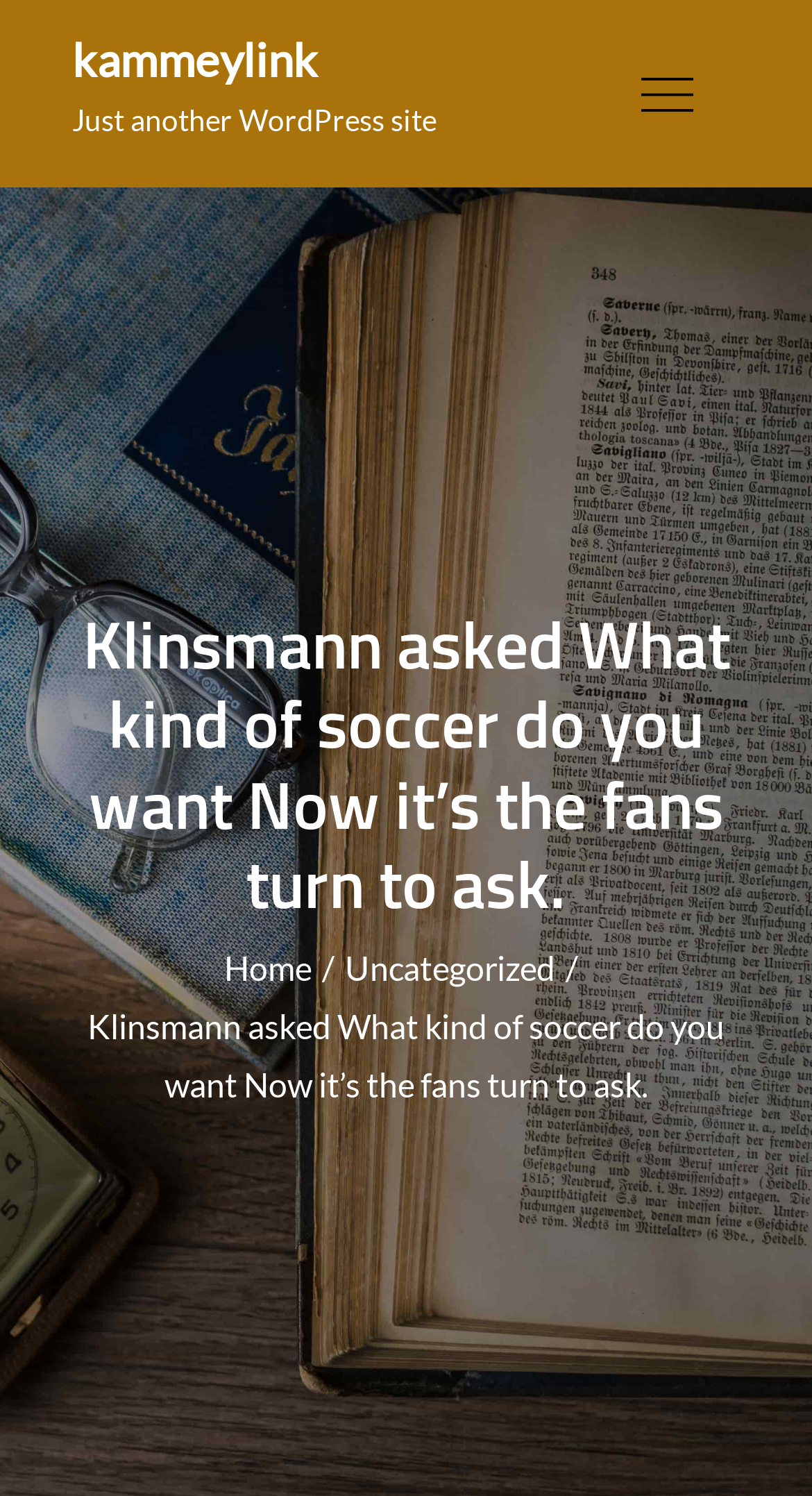Determine the bounding box coordinates of the UI element described below. Use the format (top-left x, top-left y, bottom-right x, bottom-right y) with floating point numbers between 0 and 1: Uncategorized

[0.424, 0.633, 0.683, 0.659]